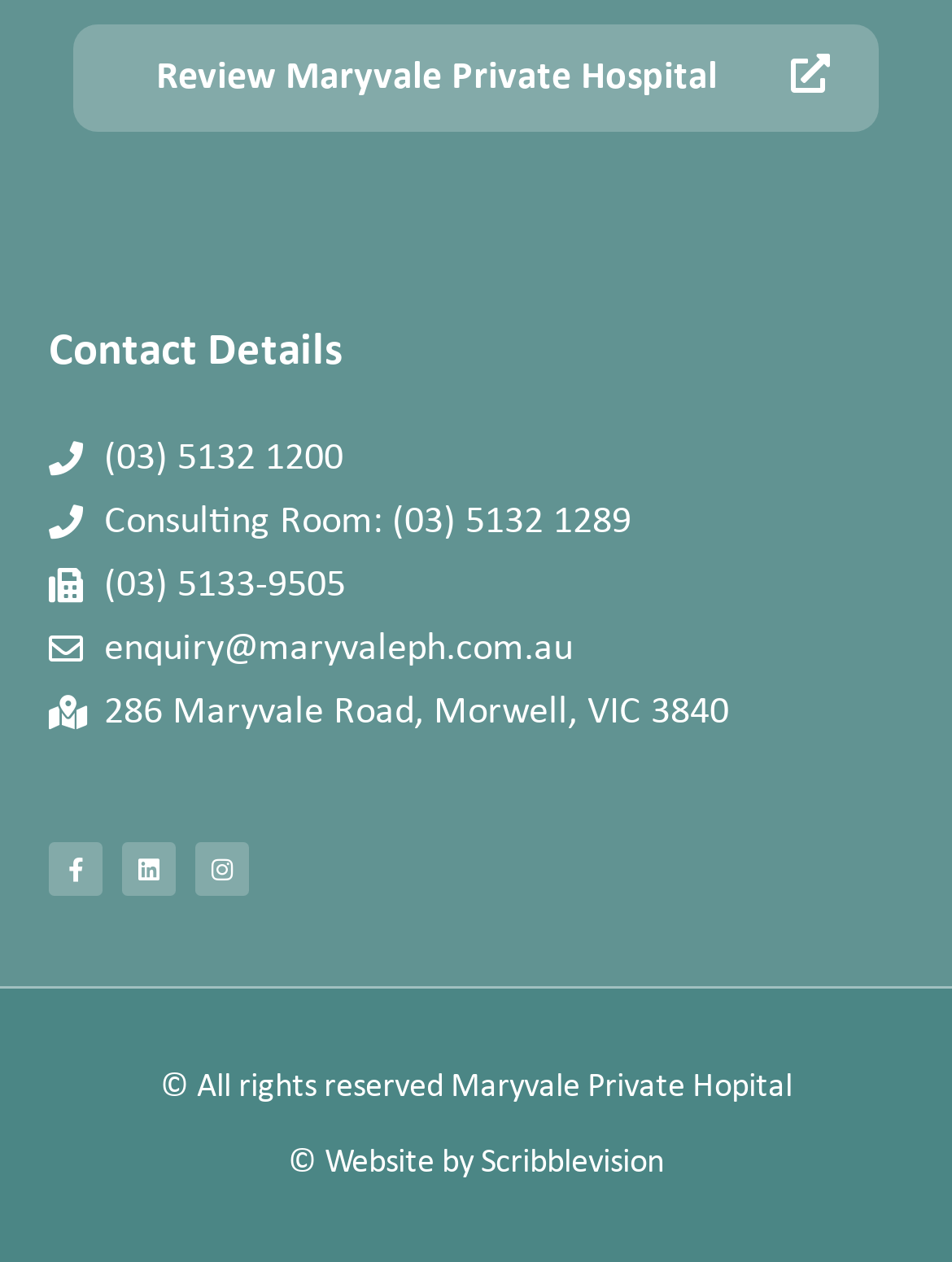Please answer the following question using a single word or phrase: 
What is the email address for enquiries?

enquiry@maryvaleph.com.au